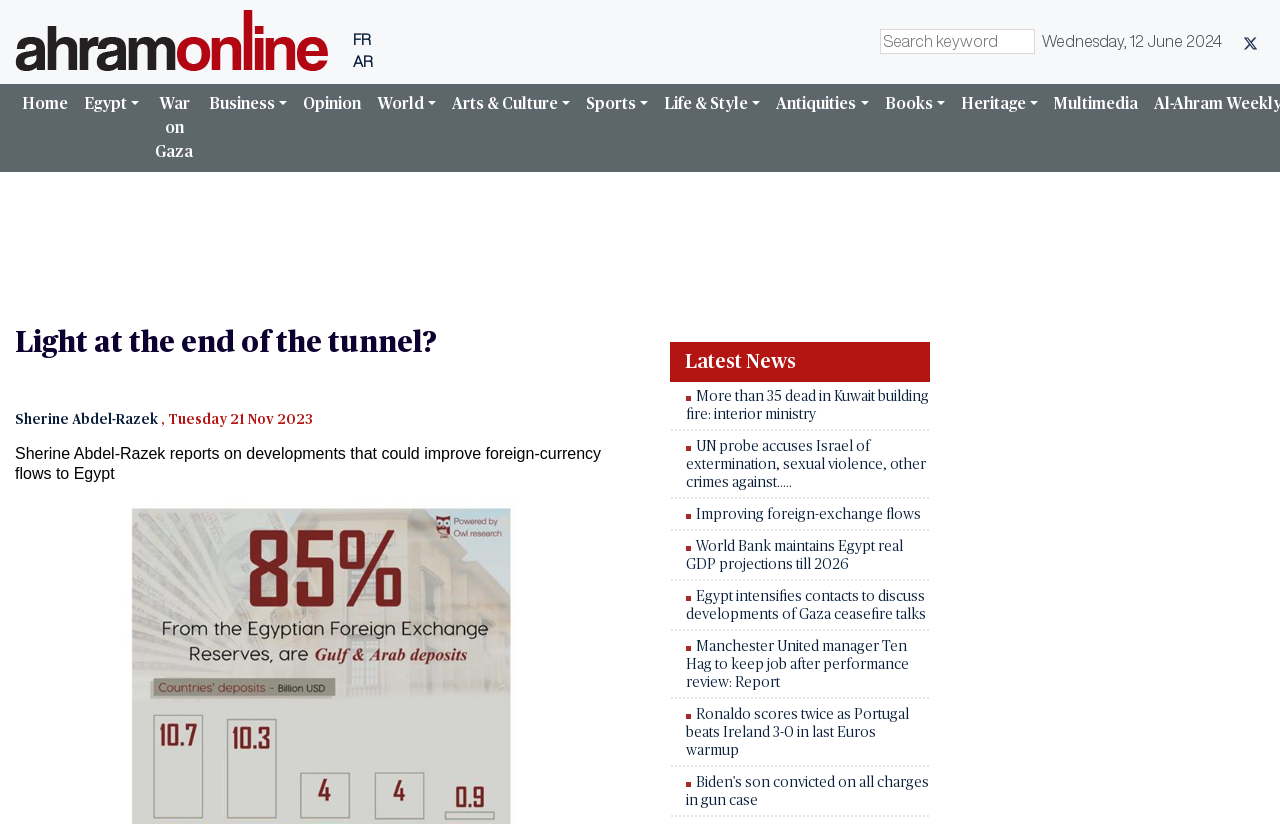Can you find the bounding box coordinates of the area I should click to execute the following instruction: "View the article by Sherine Abdel-Razek"?

[0.012, 0.501, 0.123, 0.518]